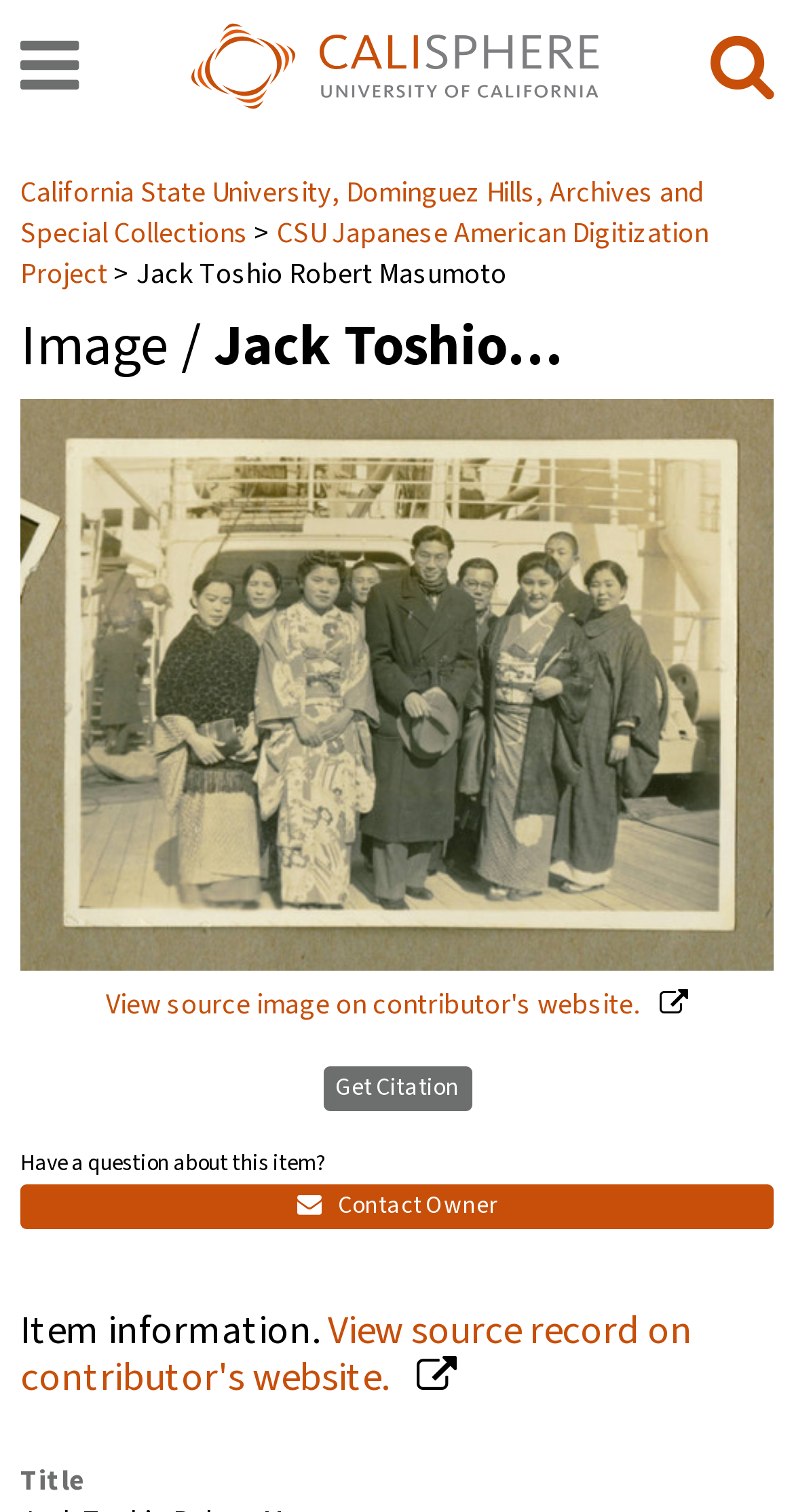By analyzing the image, answer the following question with a detailed response: What is the name of the person in the image?

The name of the person in the image can be found in the heading 'Image / Jack Toshio…' and also in the StaticText 'Jack Toshio Robert Masumoto'.